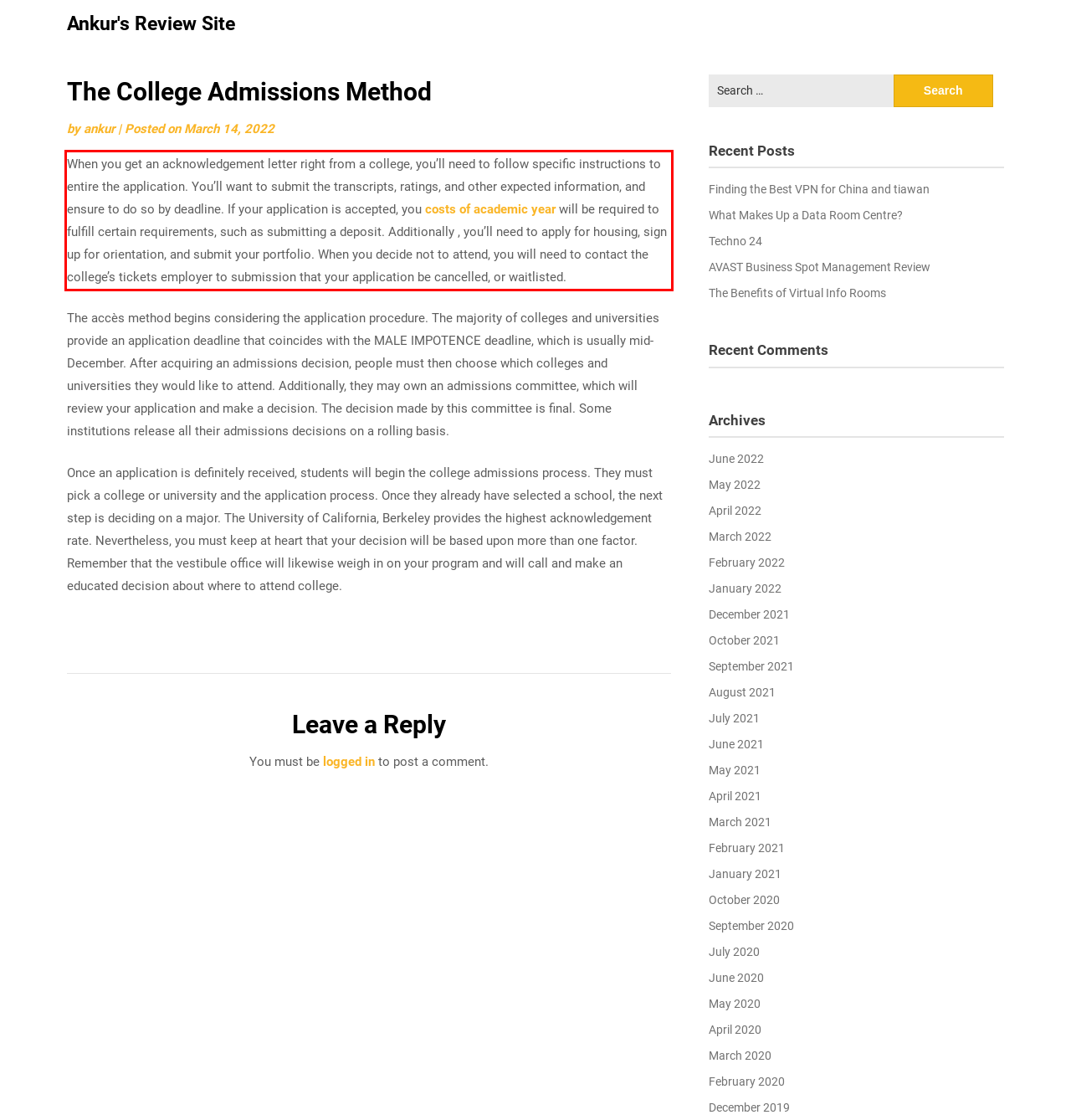Examine the screenshot of the webpage, locate the red bounding box, and perform OCR to extract the text contained within it.

When you get an acknowledgement letter right from a college, you’ll need to follow specific instructions to entire the application. You’ll want to submit the transcripts, ratings, and other expected information, and ensure to do so by deadline. If your application is accepted, you costs of academic year will be required to fulfill certain requirements, such as submitting a deposit. Additionally , you’ll need to apply for housing, sign up for orientation, and submit your portfolio. When you decide not to attend, you will need to contact the college’s tickets employer to submission that your application be cancelled, or waitlisted.